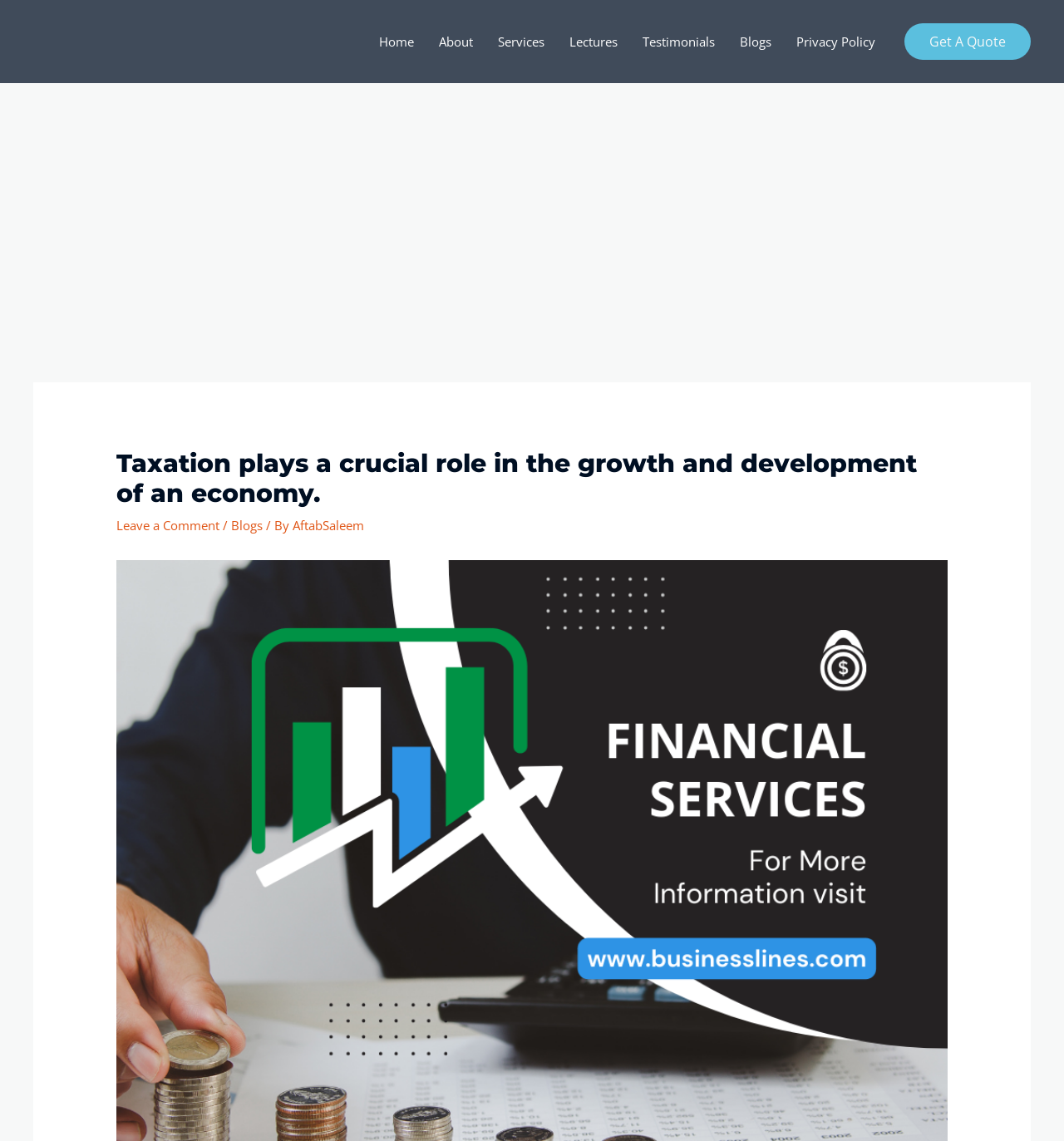Find the bounding box of the UI element described as follows: "twitter".

None